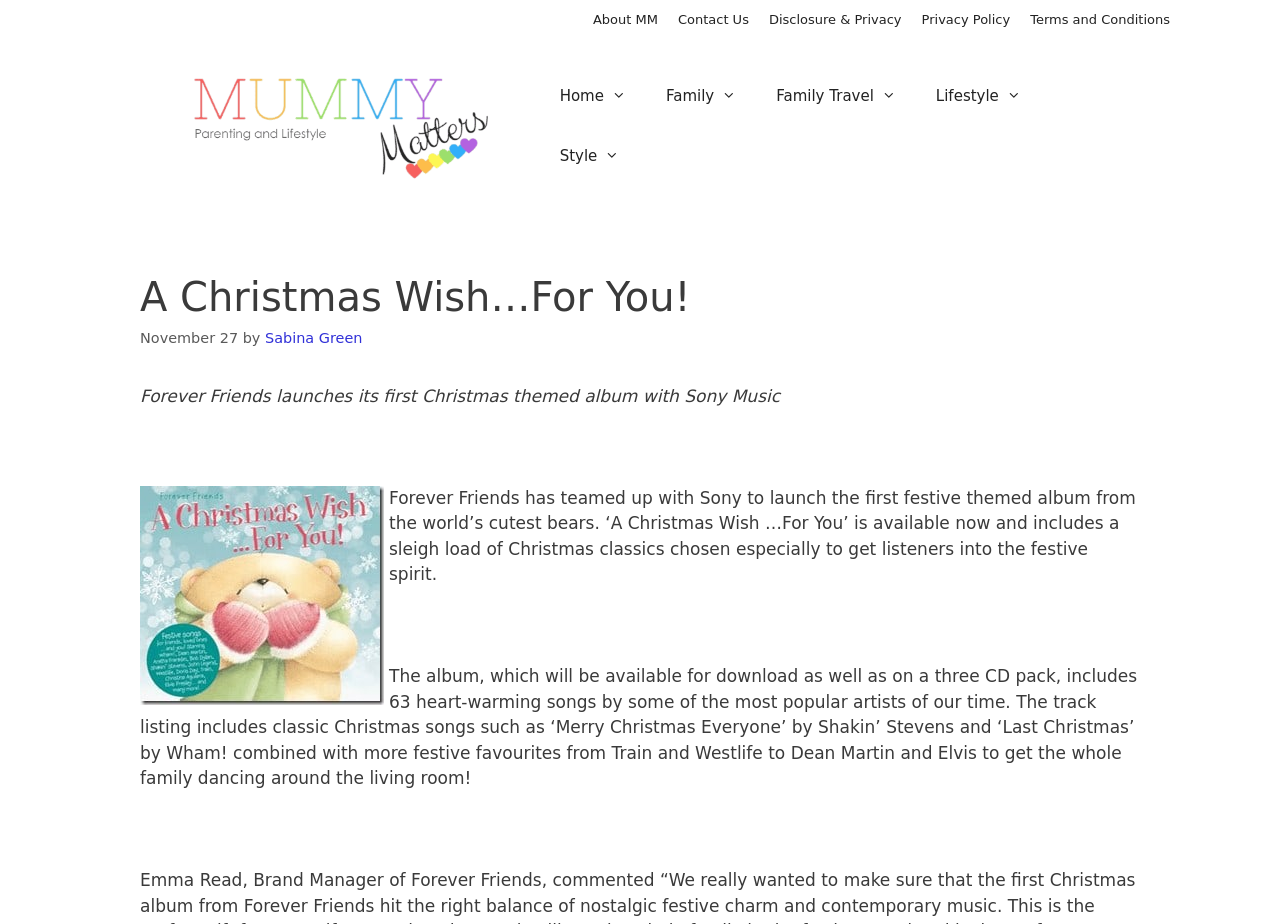Identify the bounding box coordinates for the element that needs to be clicked to fulfill this instruction: "Click on the 'About MM' link". Provide the coordinates in the format of four float numbers between 0 and 1: [left, top, right, bottom].

[0.463, 0.013, 0.514, 0.029]